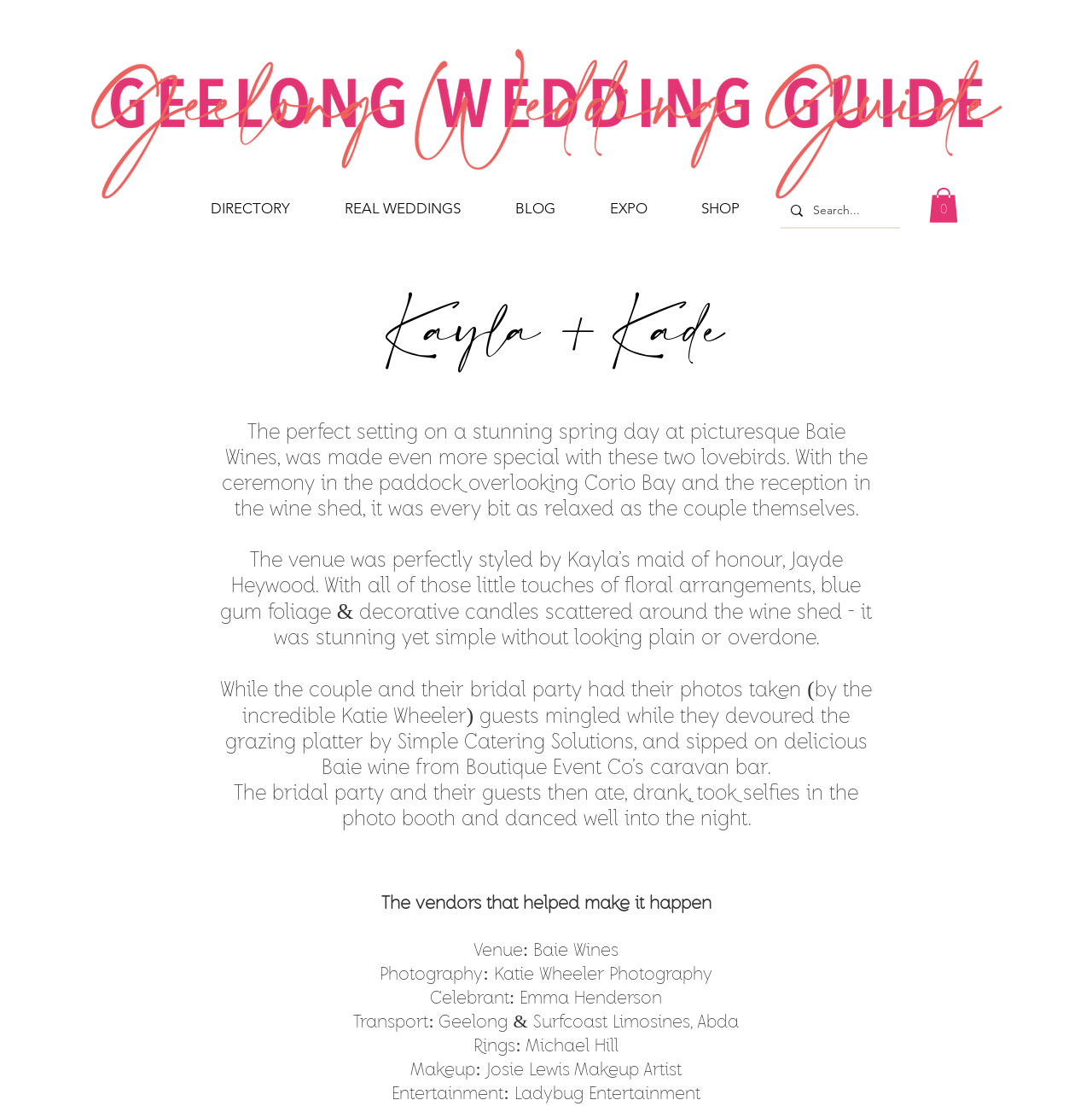Generate a detailed explanation of the webpage's features and information.

The webpage is a wedding guide featuring Kayla and Kade's wedding story. At the top left corner, there is a logo image of the website. Next to it, a navigation menu is situated, containing links to different sections of the website, including "DIRECTORY", "REAL WEDDINGS", "BLOG", "EXPO", and "SHOP". 

Below the navigation menu, a search bar is located, accompanied by a magnifying glass icon. On the right side of the search bar, a cart button with a count of 0 items is displayed. 

The main content of the webpage is dedicated to Kayla and Kade's wedding story. A large heading "Kayla + Kade" is centered, followed by a descriptive paragraph about their special day at Baie Wines. 

Below the paragraph, there are two more sections of text. The first section describes the celebration, including eating, drinking, taking selfies, and dancing. The second section lists the vendors who contributed to the wedding, including the venue, photographer, celebrant, transportation, rings, makeup artist, and entertainment. 

At the very bottom of the page, a Wix Chat iframe is embedded, taking up about 18% of the page's width.